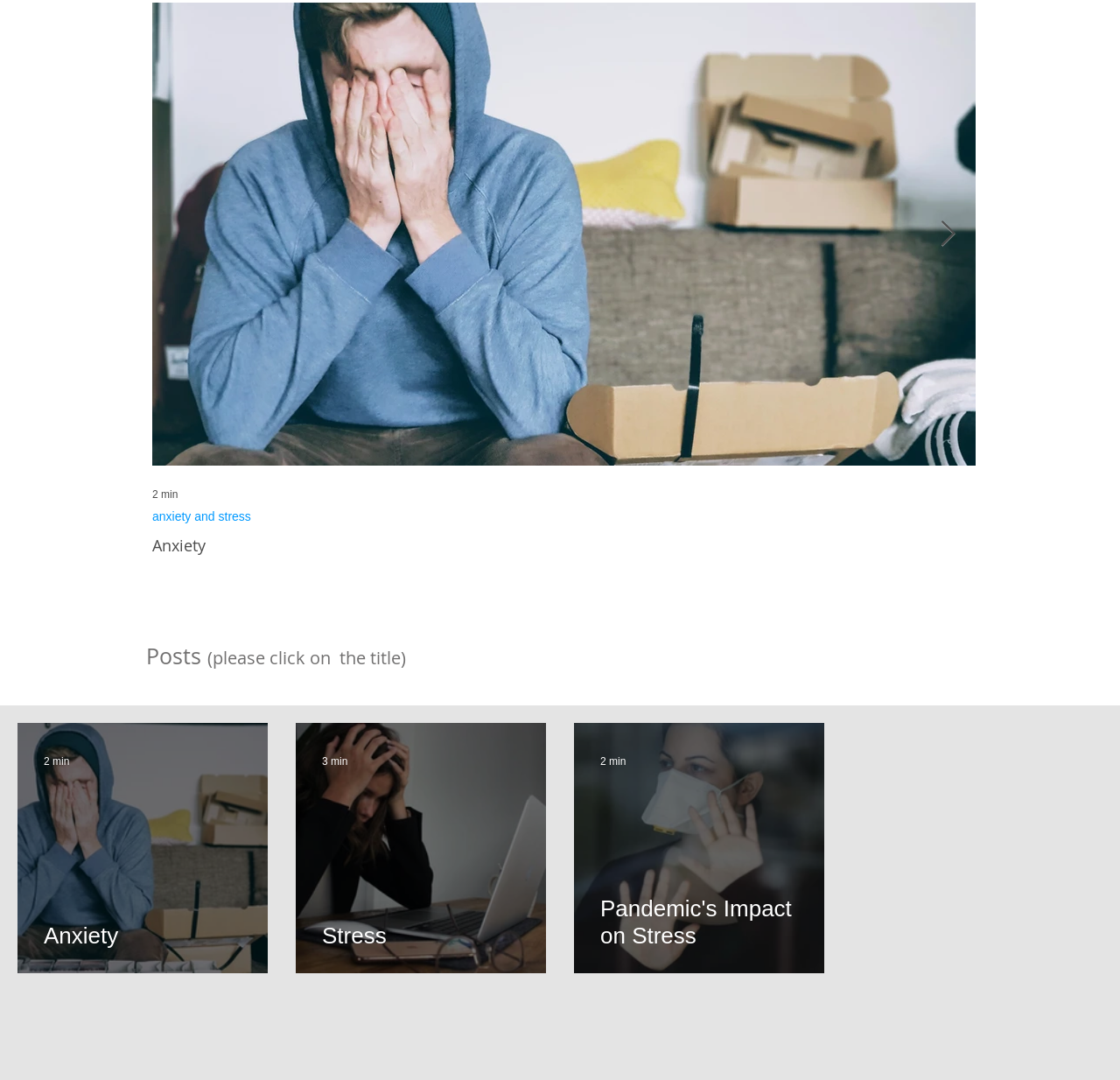Locate the bounding box coordinates of the element that should be clicked to fulfill the instruction: "Click the 'Next Item' button".

[0.839, 0.205, 0.853, 0.229]